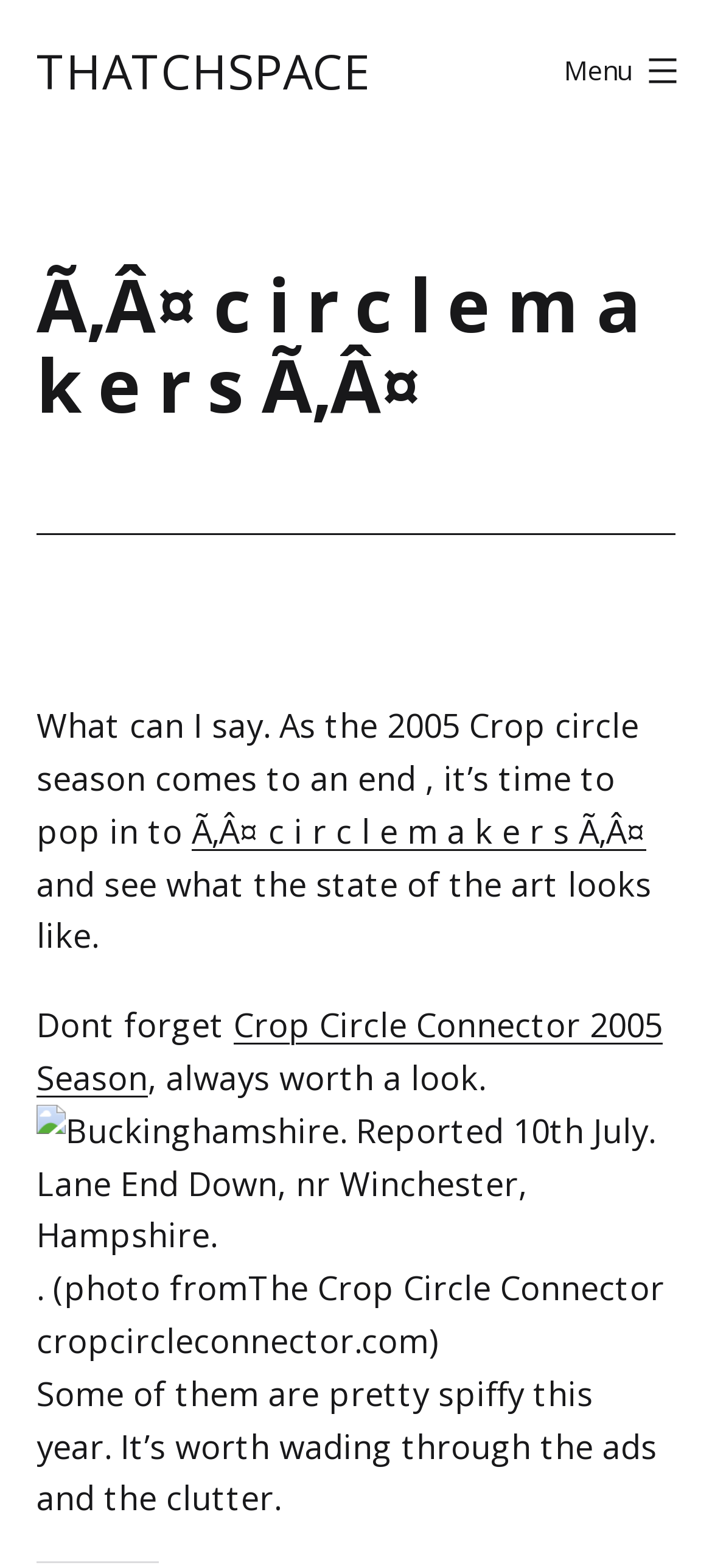Respond with a single word or phrase to the following question:
What is the purpose of the link 'Crop Circle Connector 2005 Season'?

To provide more information